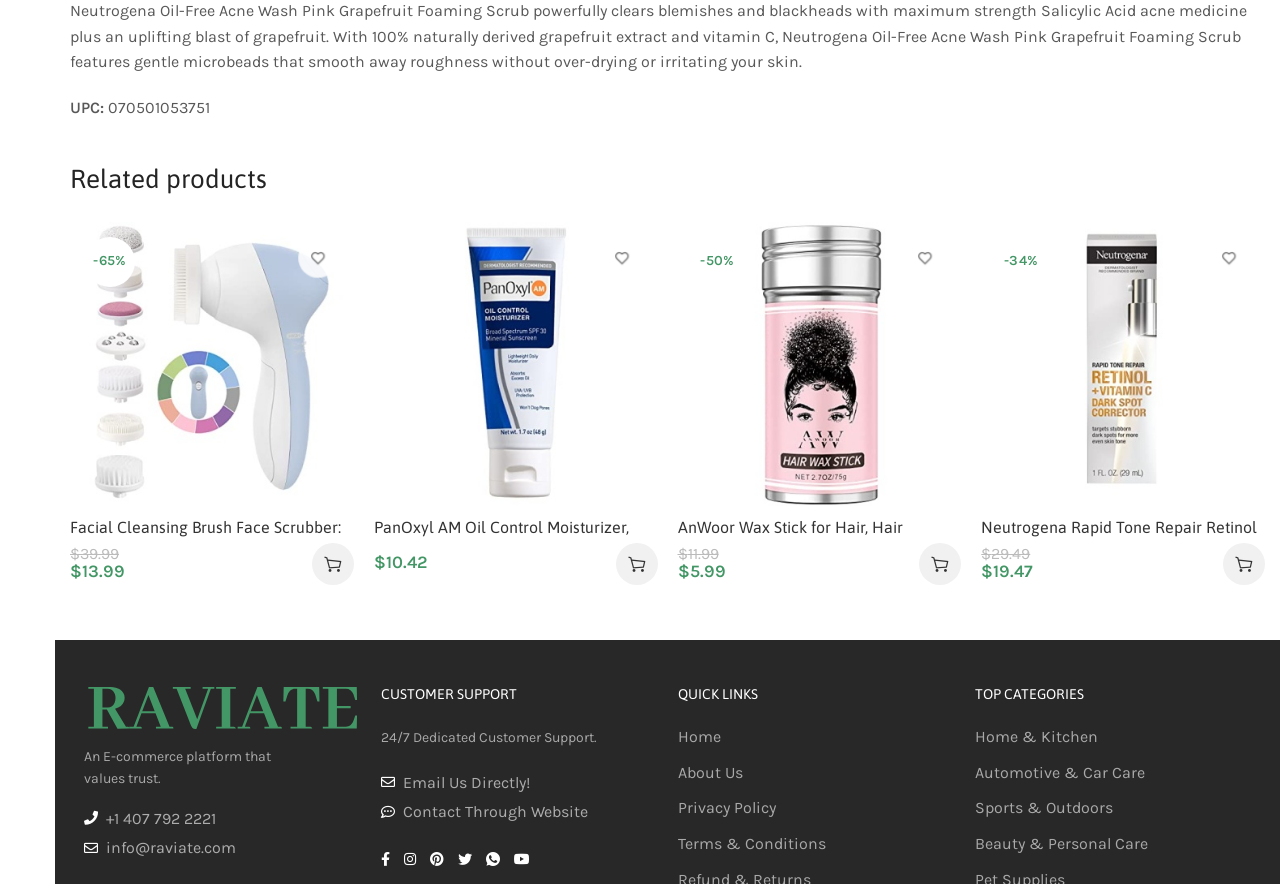Please determine the bounding box coordinates for the element with the description: "Compare".

[0.95, 0.333, 0.97, 0.361]